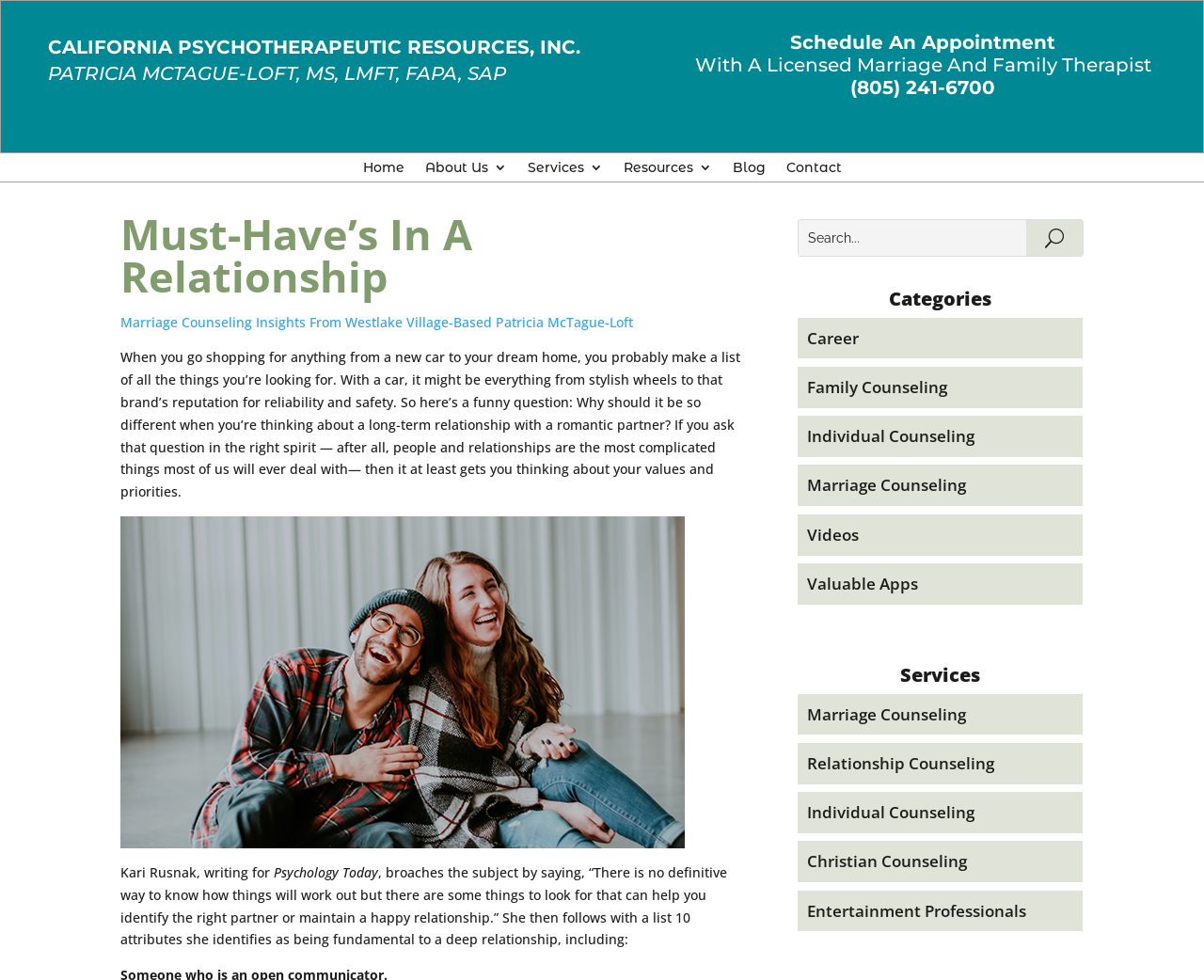Could you provide the bounding box coordinates for the portion of the screen to click to complete this instruction: "Click the 'Home' link"?

[0.301, 0.164, 0.336, 0.185]